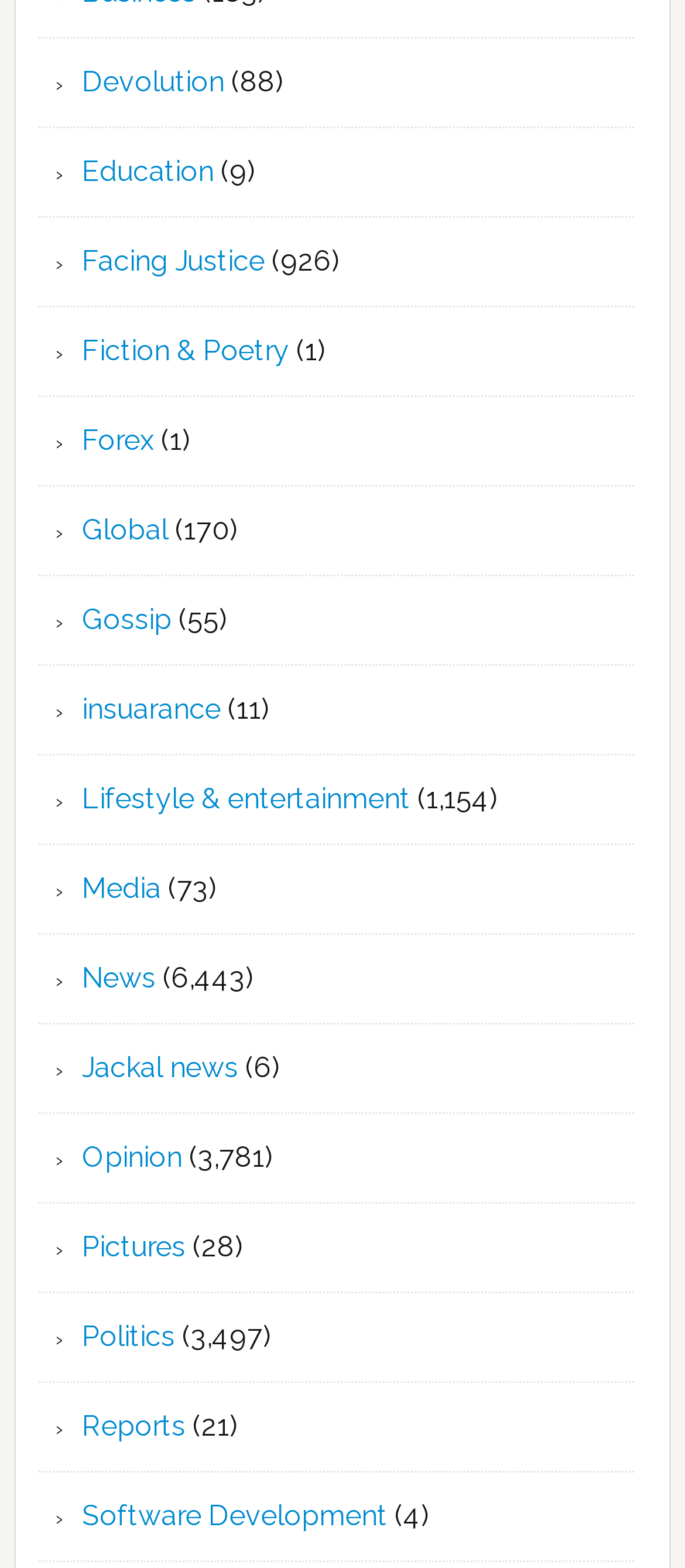Which category has only one article?
Provide an in-depth answer to the question, covering all aspects.

I looked at the static text elements next to each link and found that the category 'Fiction & Poetry' has only one article, which is indicated by the number '1'.